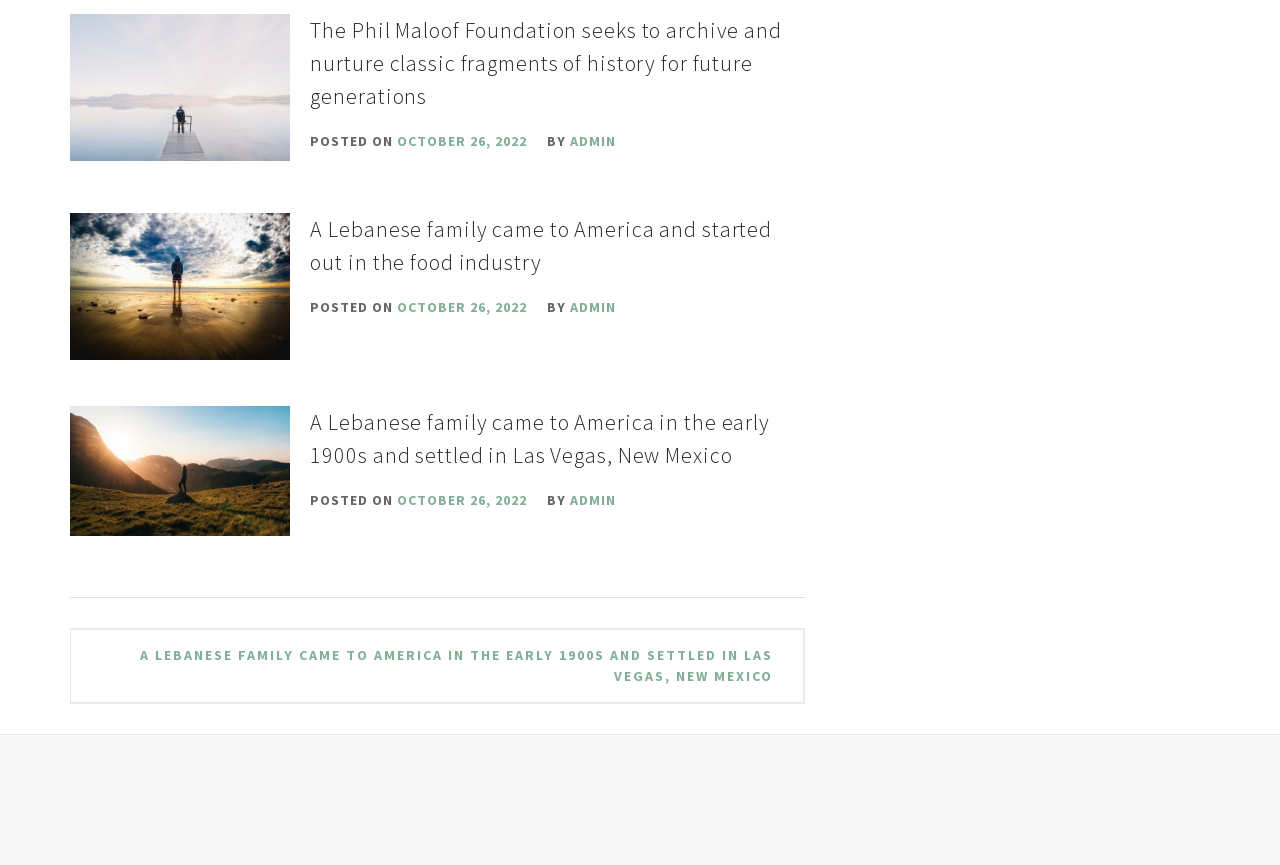When was the second article posted?
Refer to the screenshot and deliver a thorough answer to the question presented.

I found the posting date of the second article by looking at the link element with the text 'OCTOBER 26, 2022' which is located below the heading of the second article.